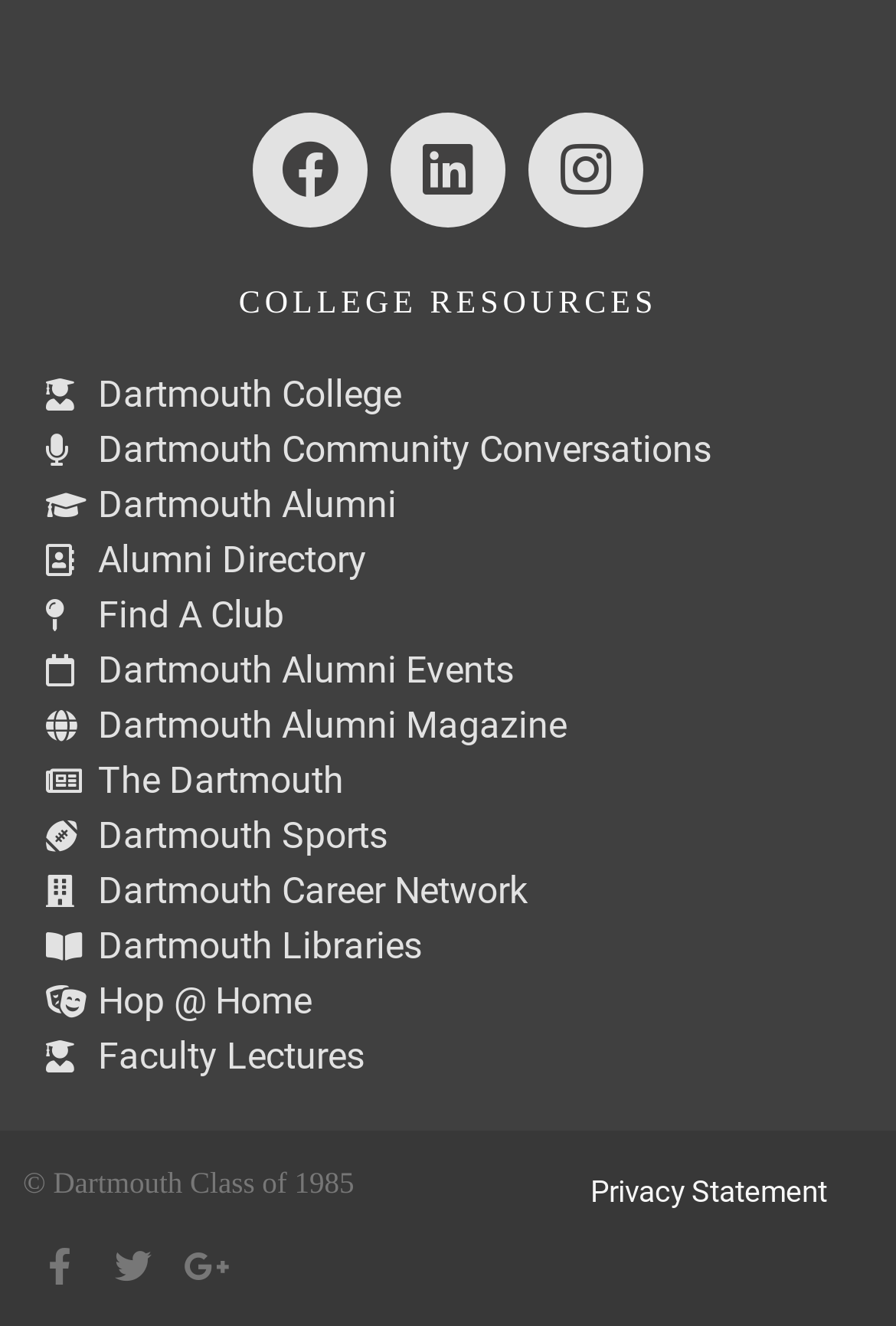Determine the bounding box coordinates of the element's region needed to click to follow the instruction: "View Instagram". Provide these coordinates as four float numbers between 0 and 1, formatted as [left, top, right, bottom].

[0.372, 0.755, 0.628, 0.784]